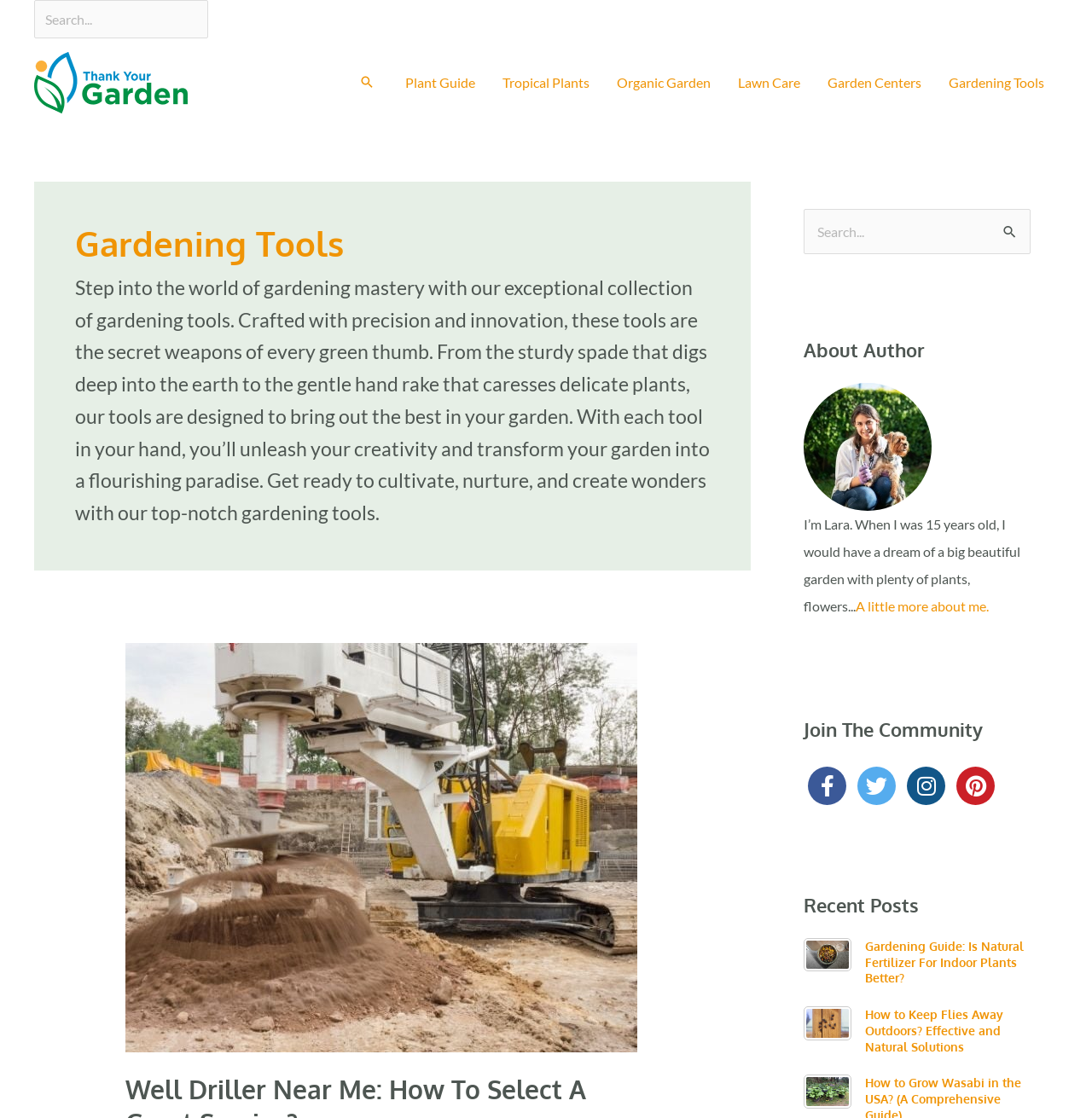What is the main topic of this webpage?
Based on the image, give a one-word or short phrase answer.

Gardening Tools